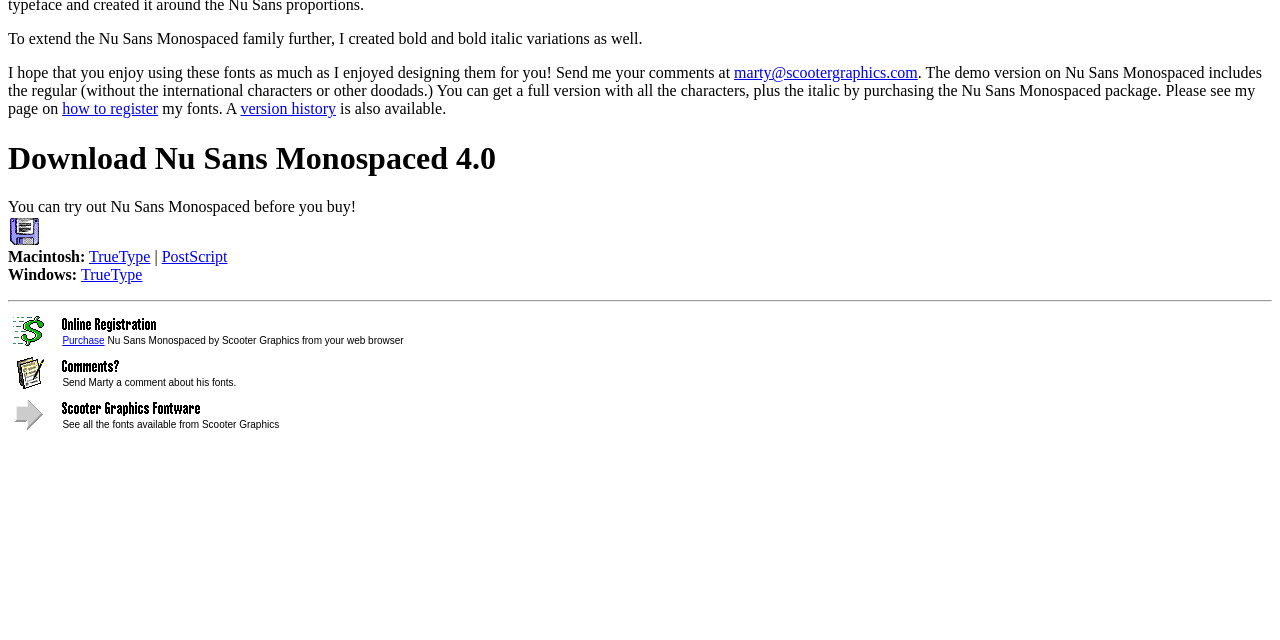Identify the bounding box coordinates for the UI element that matches this description: "Tweet".

None